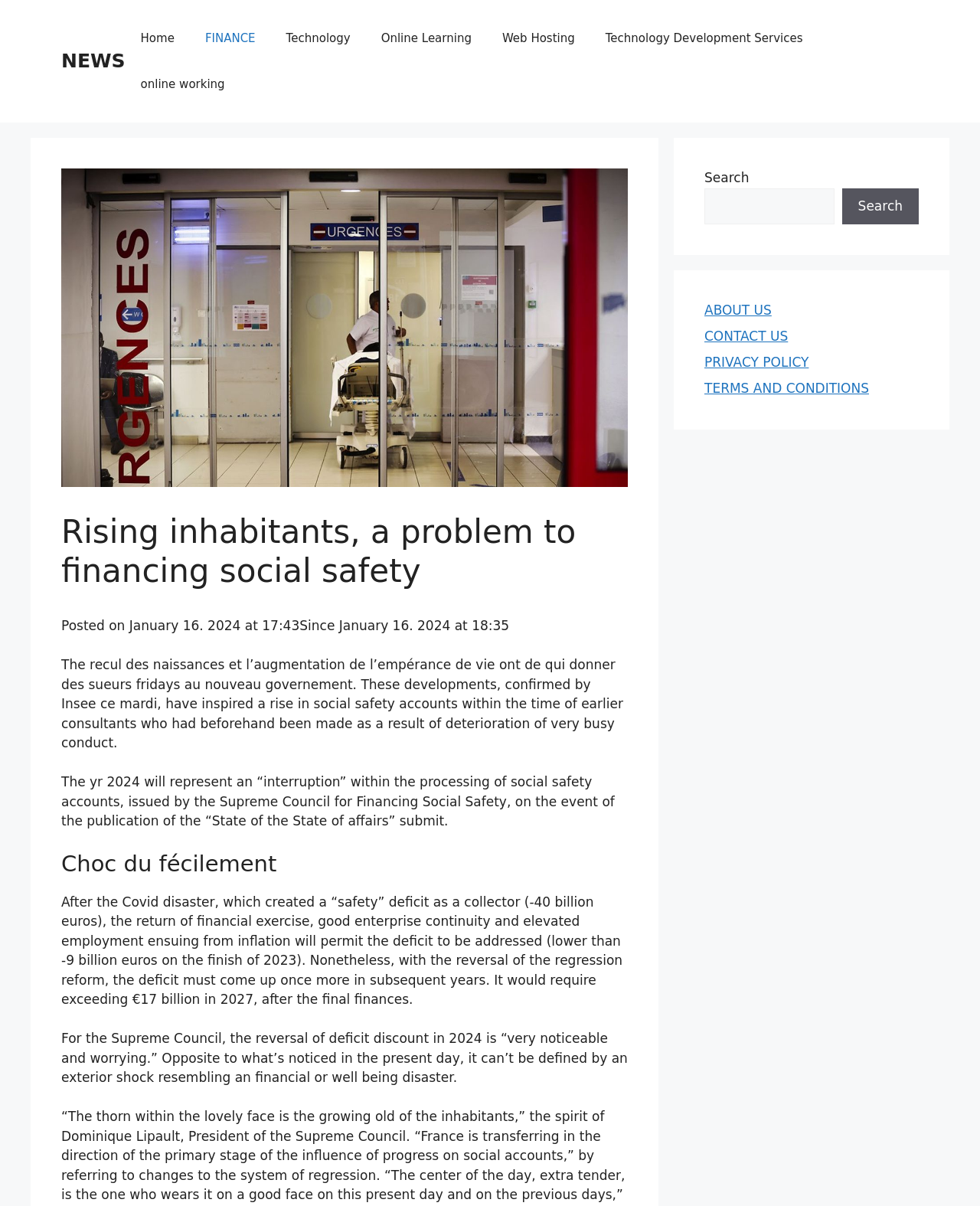What is the name of the council mentioned in the article?
Please use the image to provide an in-depth answer to the question.

The article mentions 'the Supreme Council for Financing Social Safety' as the entity that issued a statement about the state of social safety accounts.